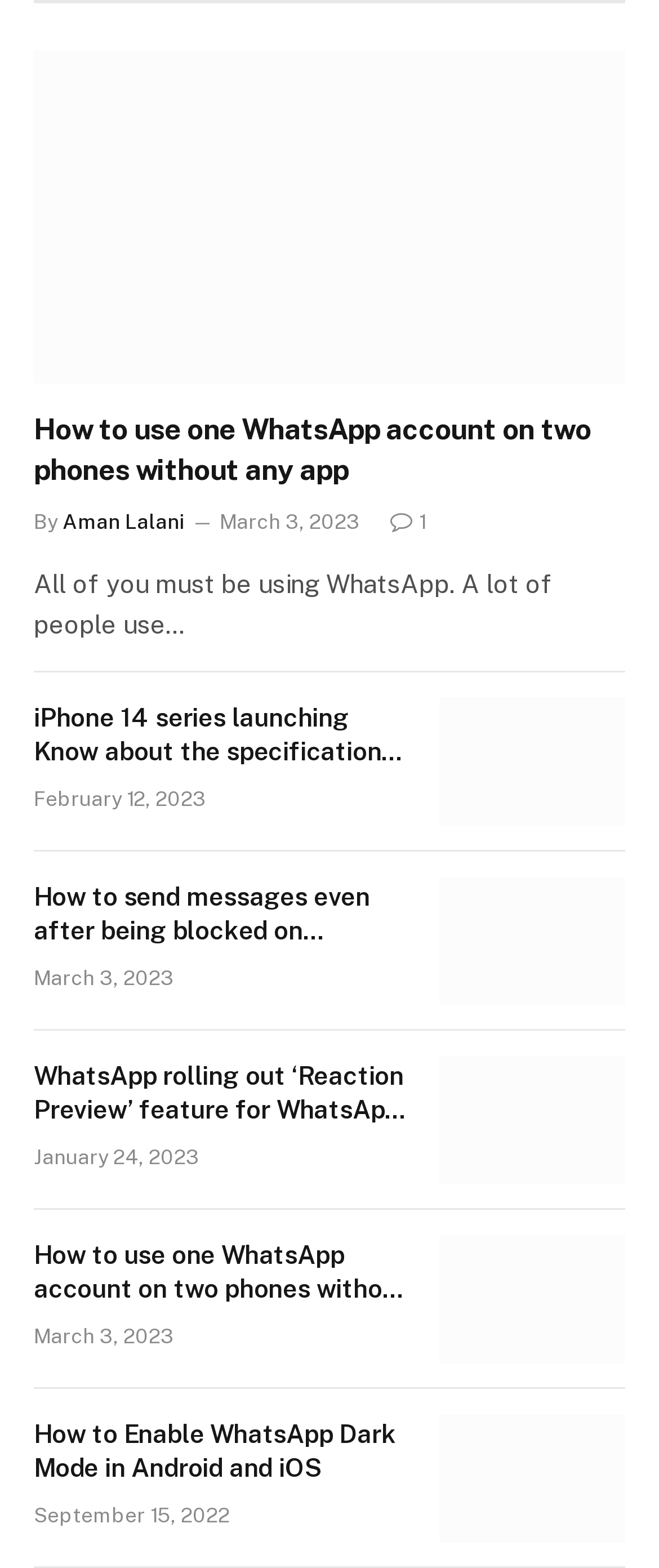Please identify the bounding box coordinates of the element's region that I should click in order to complete the following instruction: "Check the article about WhatsApp rolling out Reaction Preview feature". The bounding box coordinates consist of four float numbers between 0 and 1, i.e., [left, top, right, bottom].

[0.667, 0.673, 0.949, 0.755]